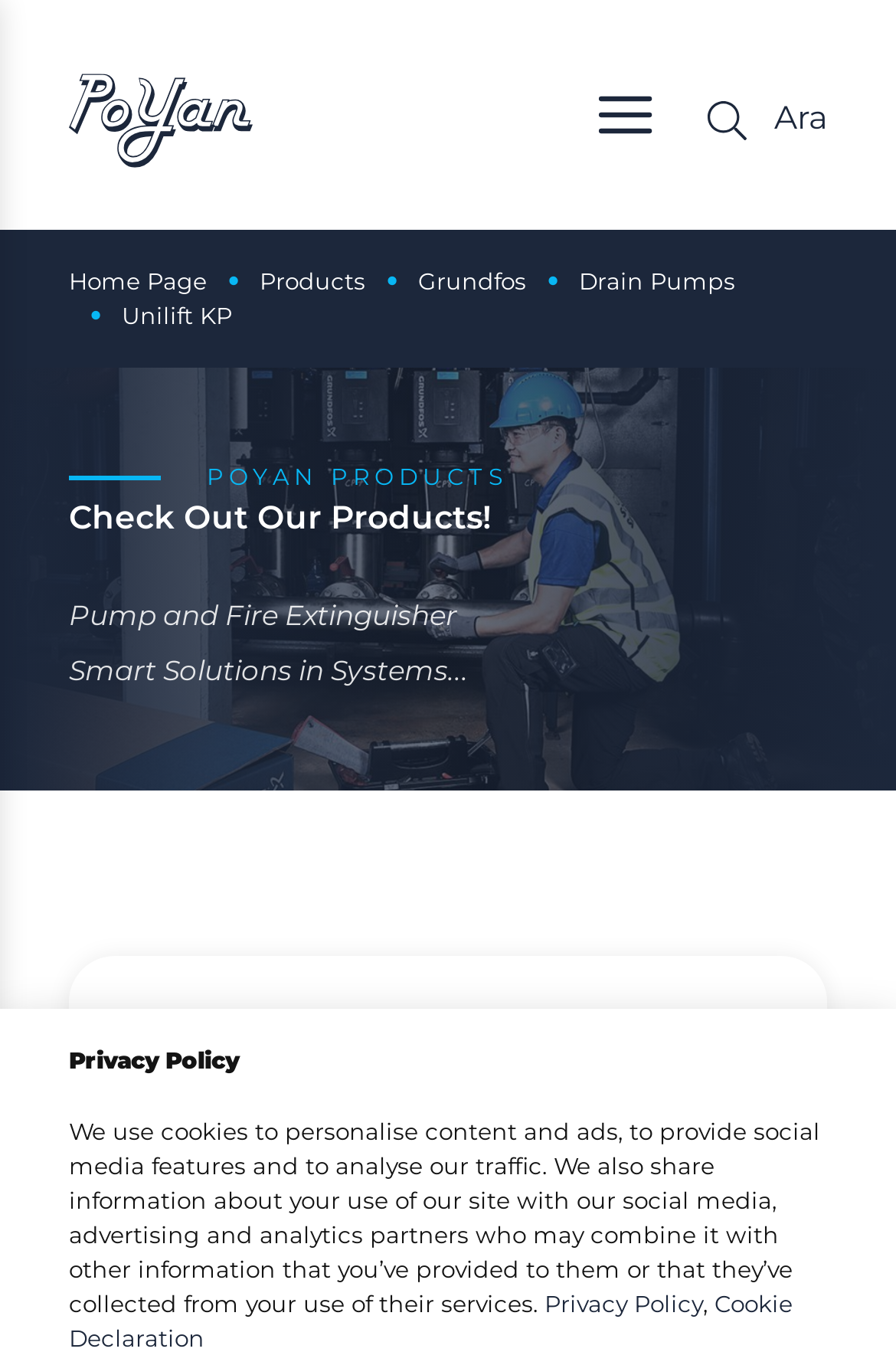What is the type of pumps described on this webpage?
Give a single word or phrase as your answer by examining the image.

Drain Pumps